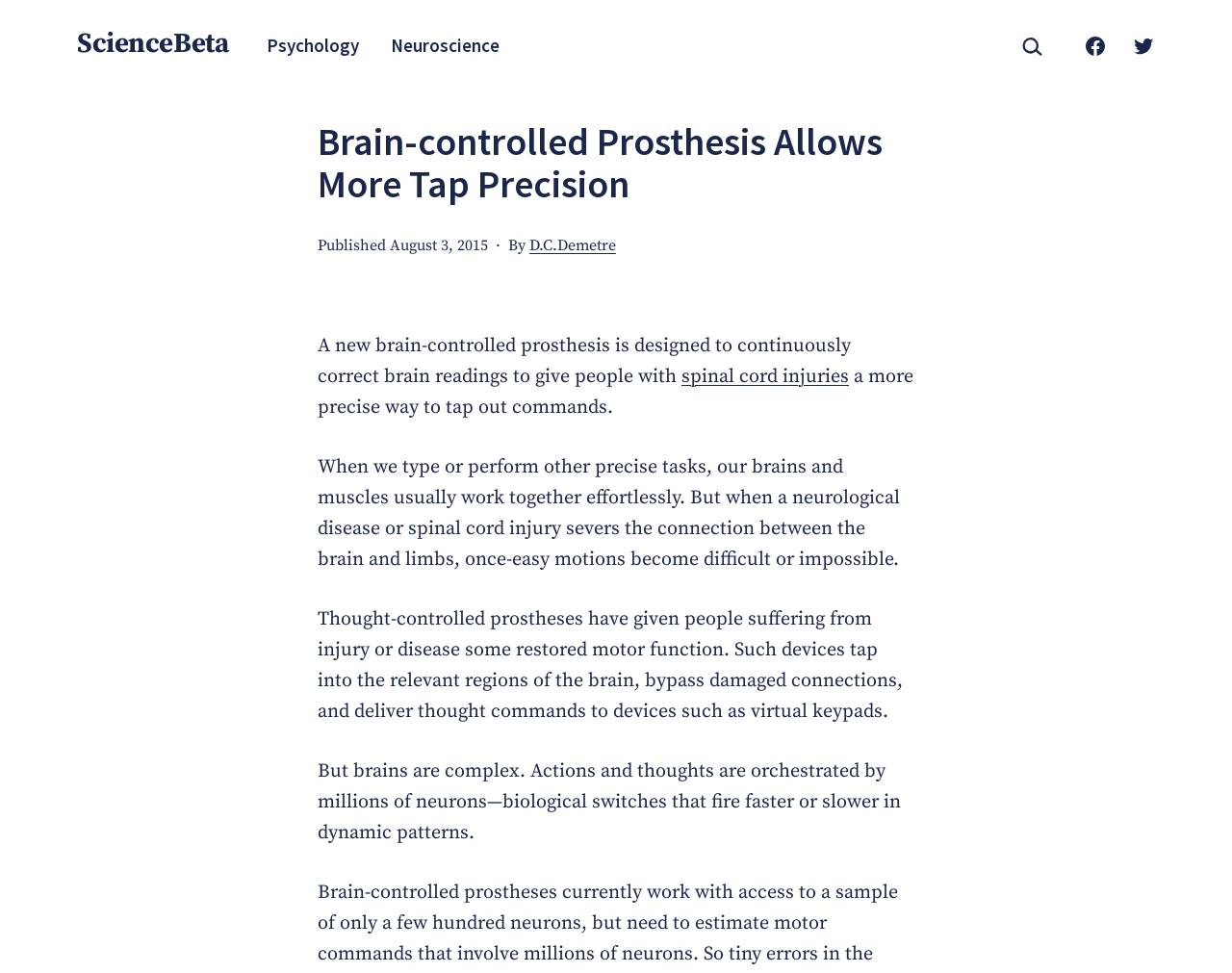Pinpoint the bounding box coordinates of the element to be clicked to execute the instruction: "Learn more about spinal cord injuries".

[0.553, 0.375, 0.689, 0.4]